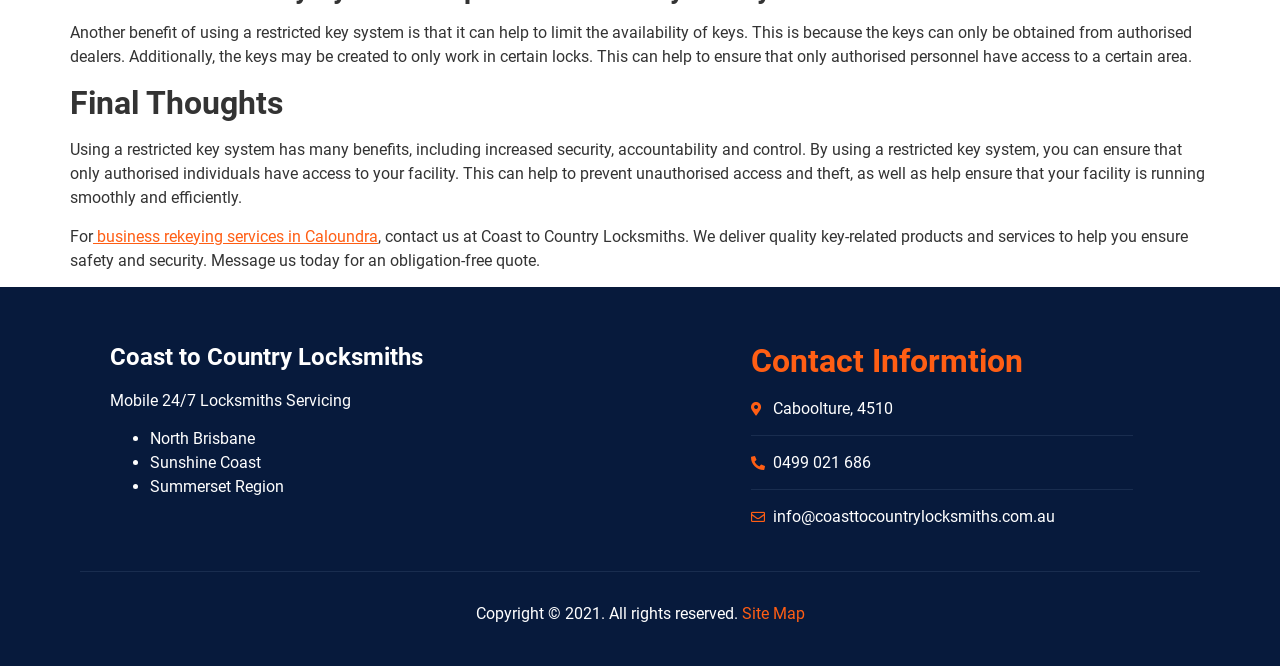Please provide a one-word or short phrase answer to the question:
What is the benefit of using a restricted key system?

Increased security